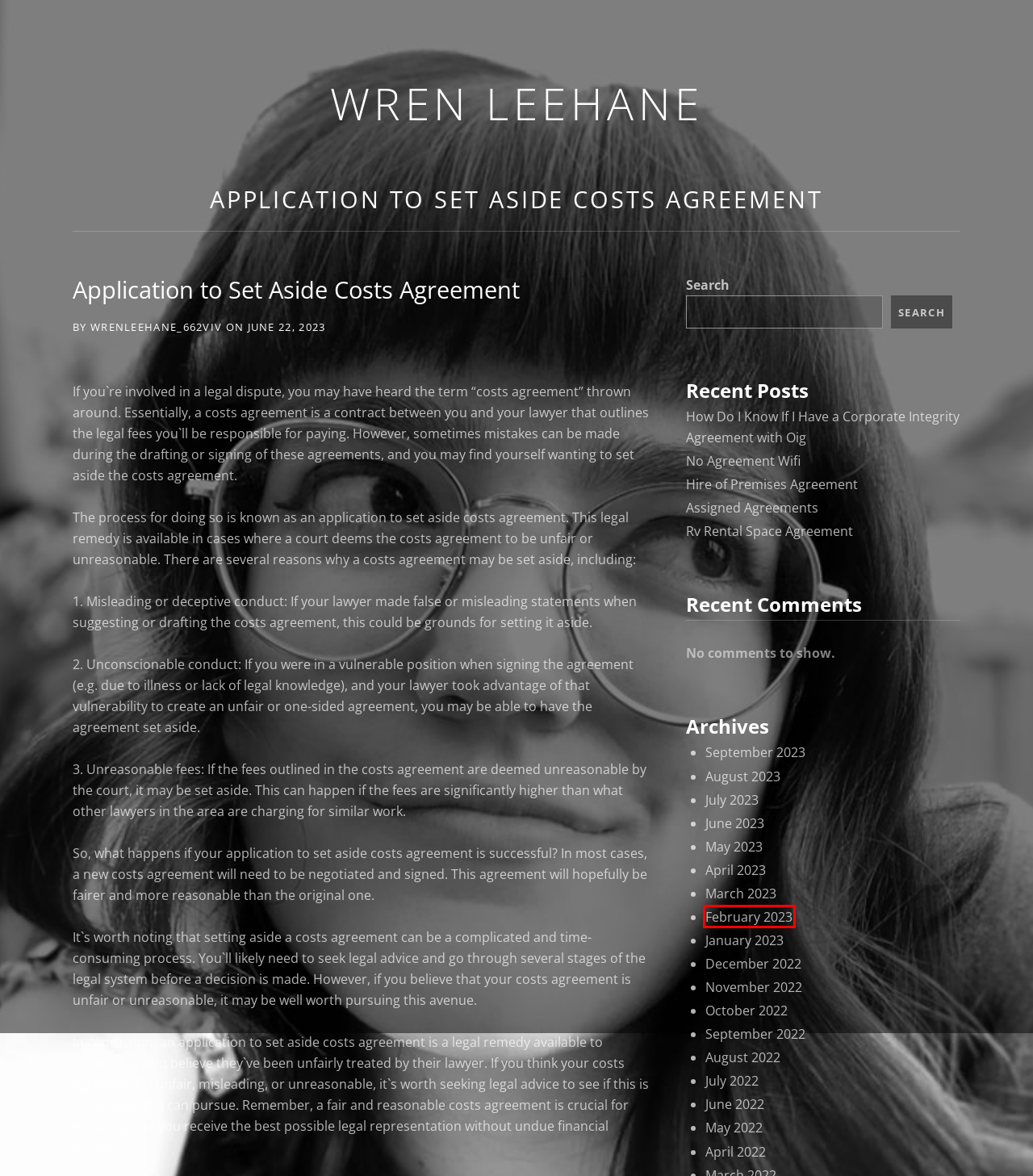Look at the screenshot of the webpage and find the element within the red bounding box. Choose the webpage description that best fits the new webpage that will appear after clicking the element. Here are the candidates:
A. June 2023 – Wren Leehane
B. January 2023 – Wren Leehane
C. May 2023 – Wren Leehane
D. February 2023 – Wren Leehane
E. July 2022 – Wren Leehane
F. April 2022 – Wren Leehane
G. wrenleehane_662viv – Wren Leehane
H. April 2023 – Wren Leehane

D